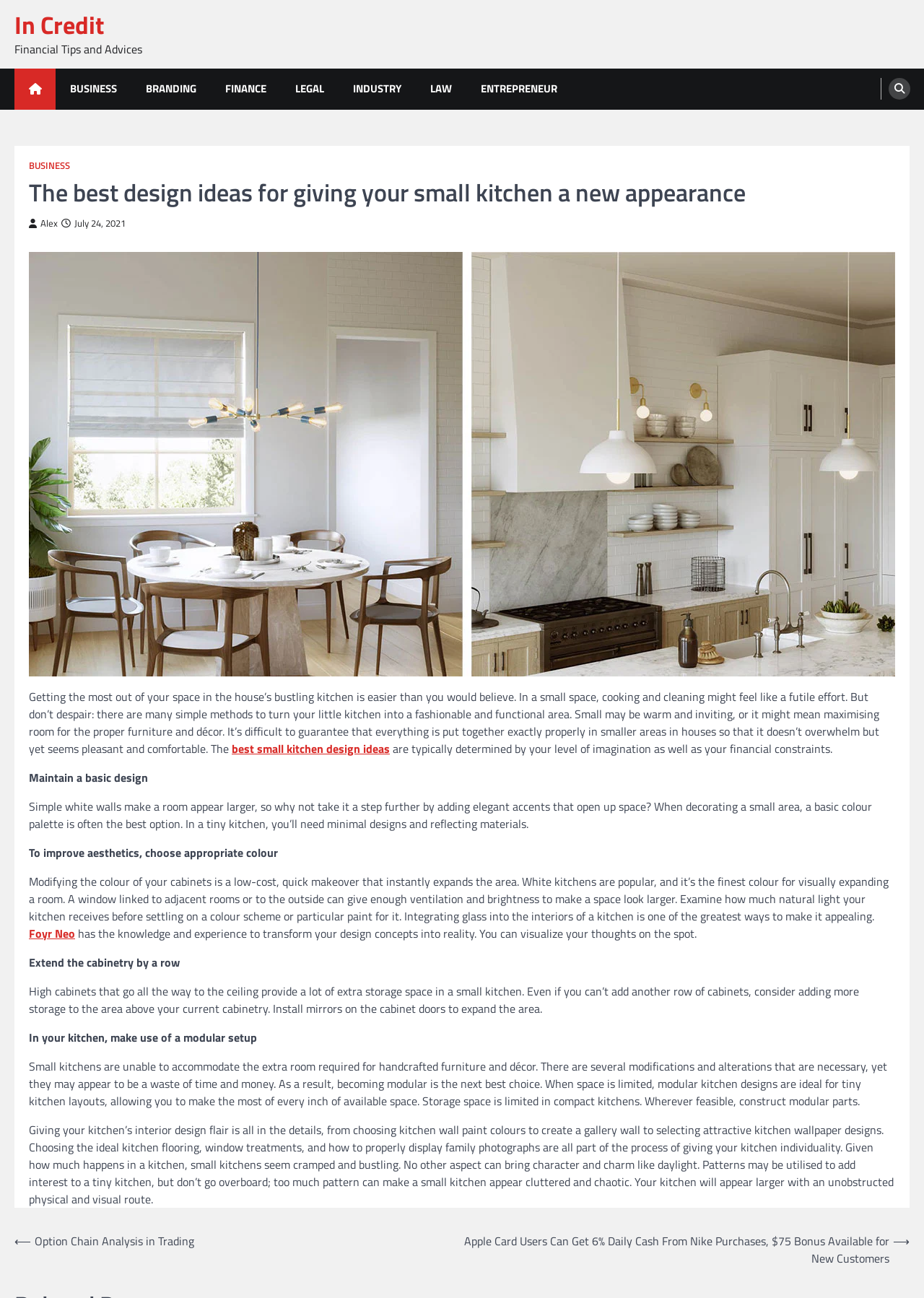Can you find and generate the webpage's heading?

The best design ideas for giving your small kitchen a new appearance